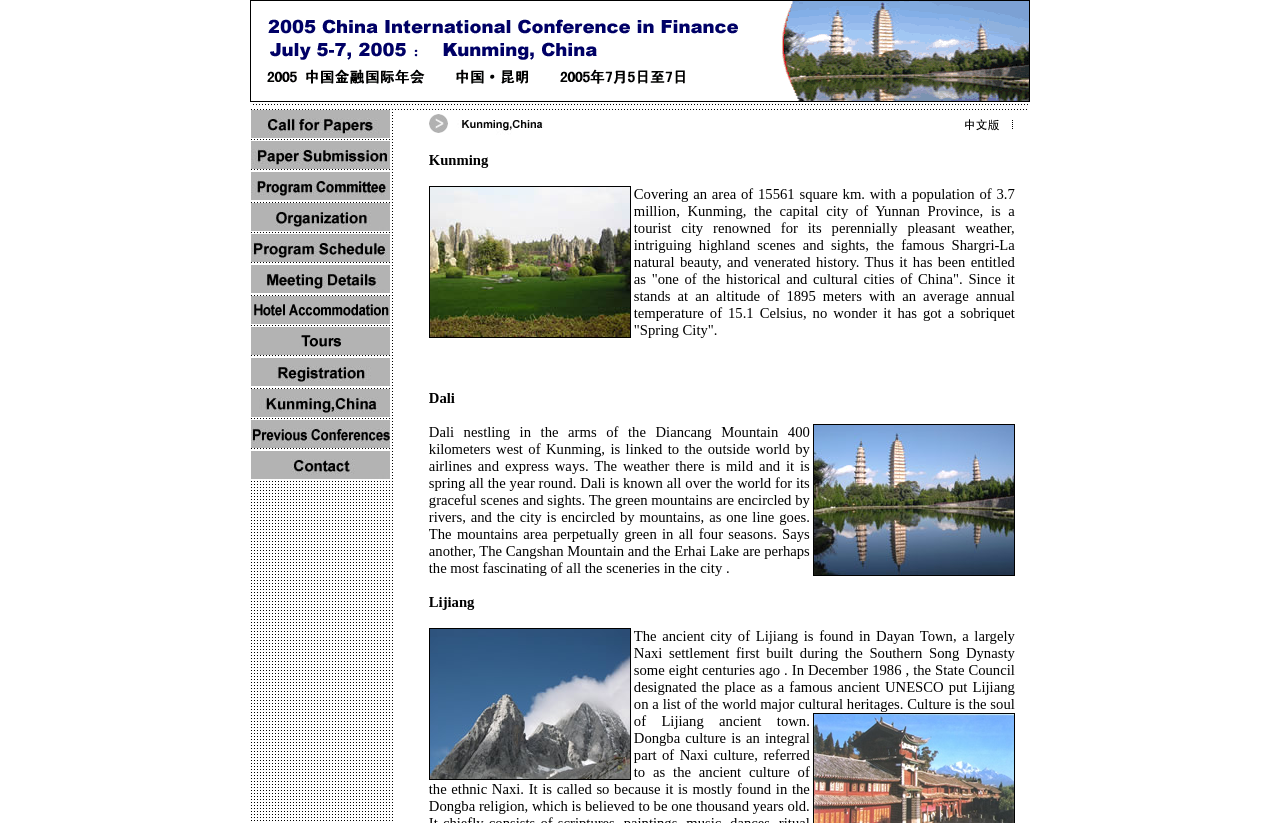What is the vertical position of the second image on the webpage?
Look at the image and provide a short answer using one word or a phrase.

0.134